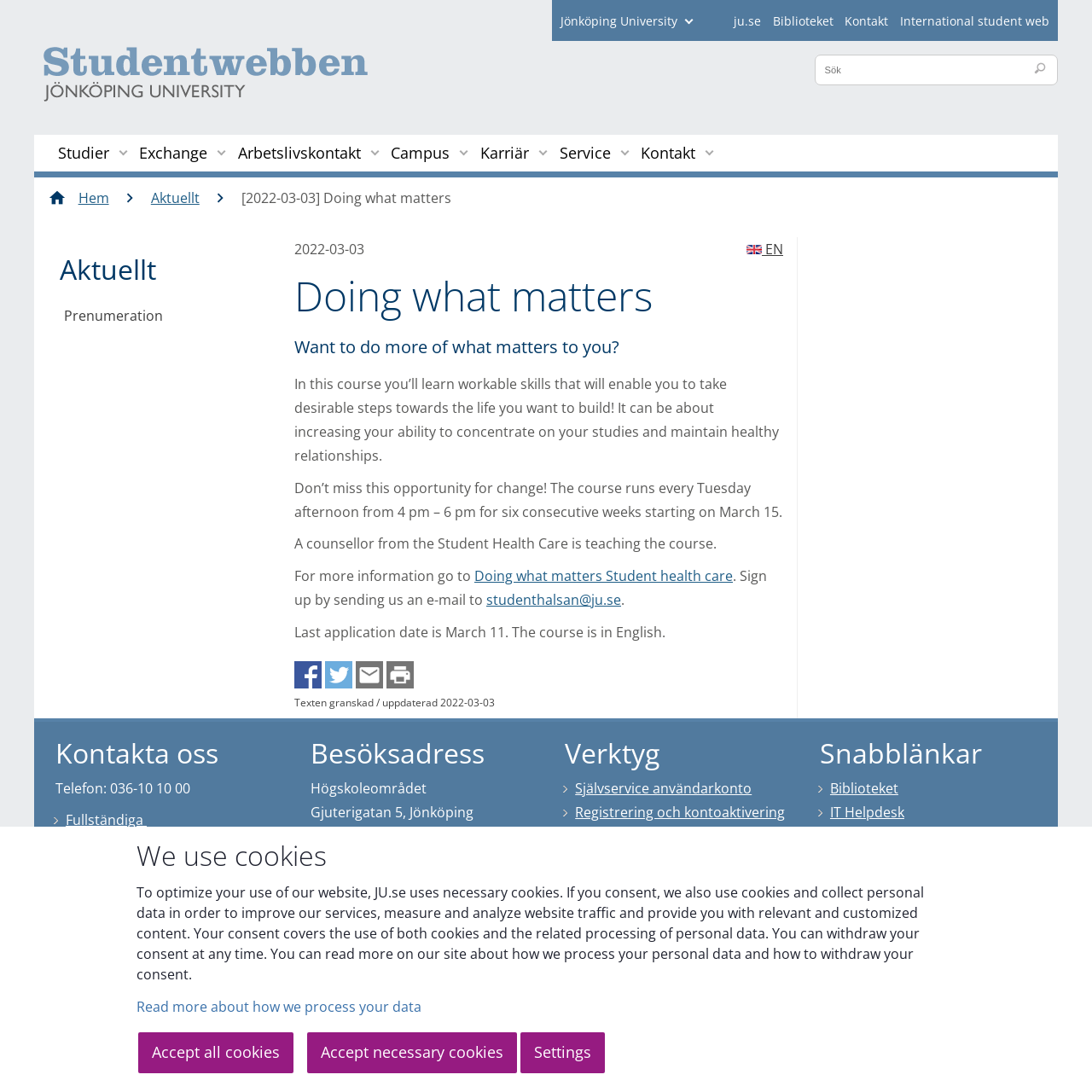Given the description: "Självservice användarkonto", determine the bounding box coordinates of the UI element. The coordinates should be formatted as four float numbers between 0 and 1, [left, top, right, bottom].

[0.527, 0.713, 0.688, 0.73]